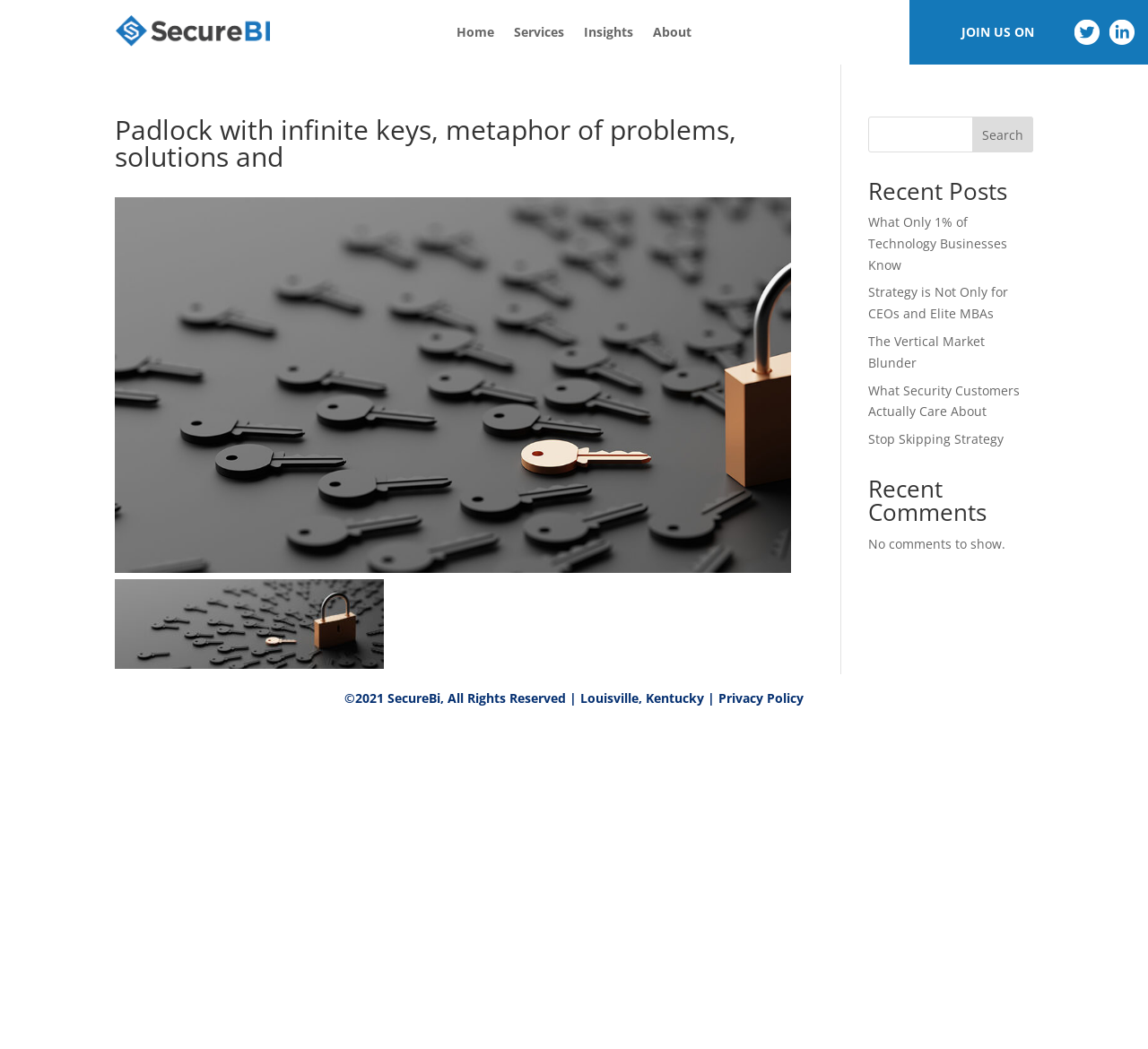Please identify the bounding box coordinates of the area I need to click to accomplish the following instruction: "Read the editorial note".

None